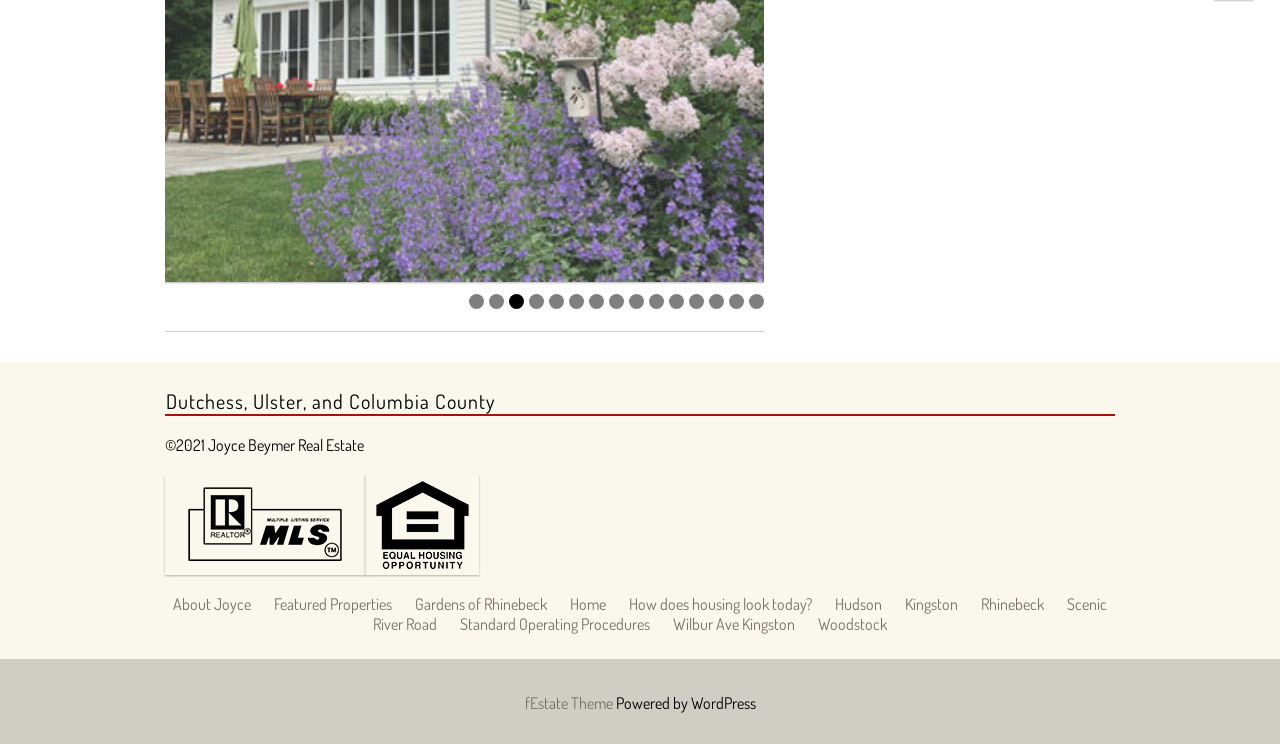Answer the following in one word or a short phrase: 
What is the name of the county mentioned in the heading?

Dutchess